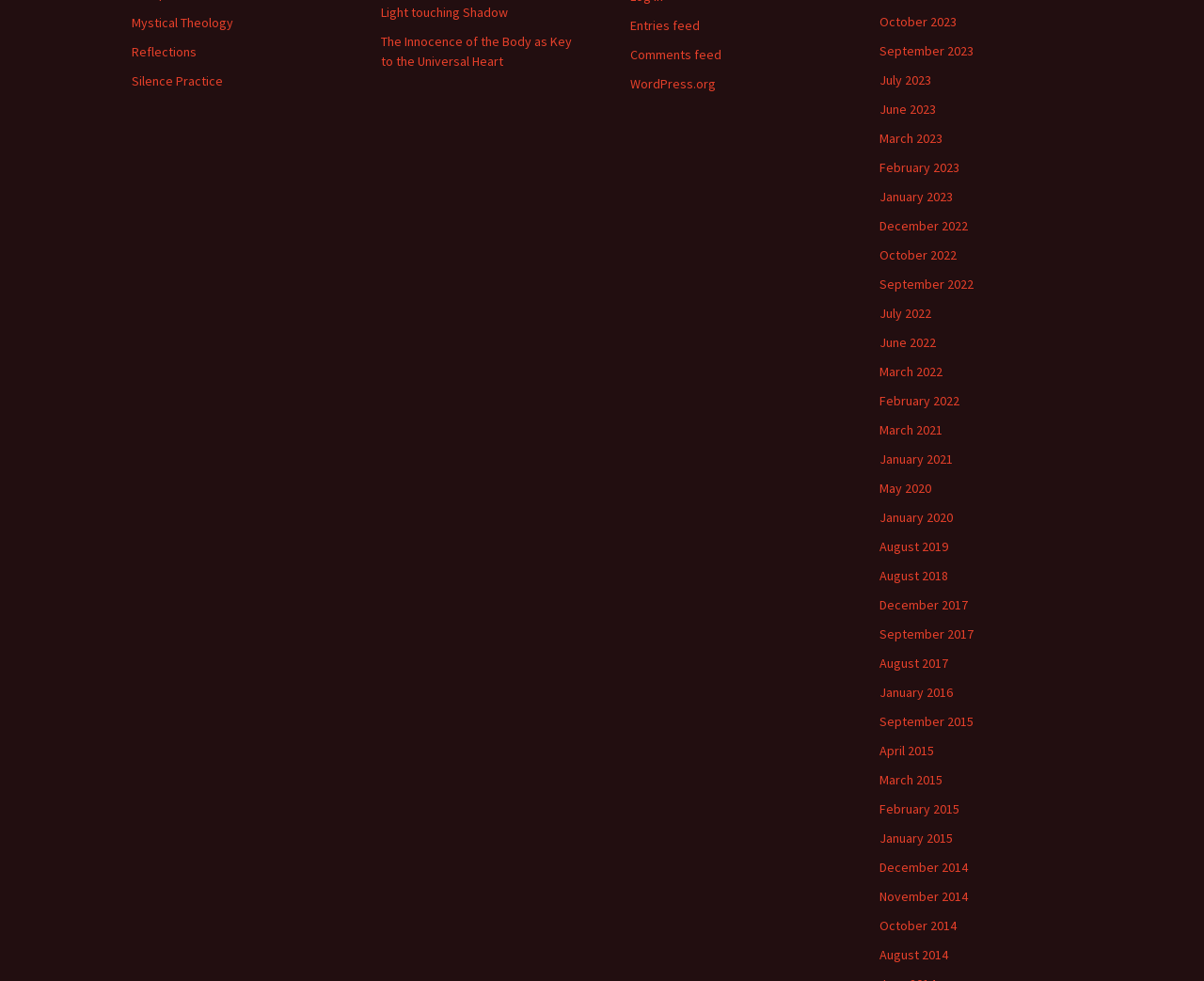Given the element description Light touching Shadow, predict the bounding box coordinates for the UI element in the webpage screenshot. The format should be (top-left x, top-left y, bottom-right x, bottom-right y), and the values should be between 0 and 1.

[0.316, 0.004, 0.422, 0.021]